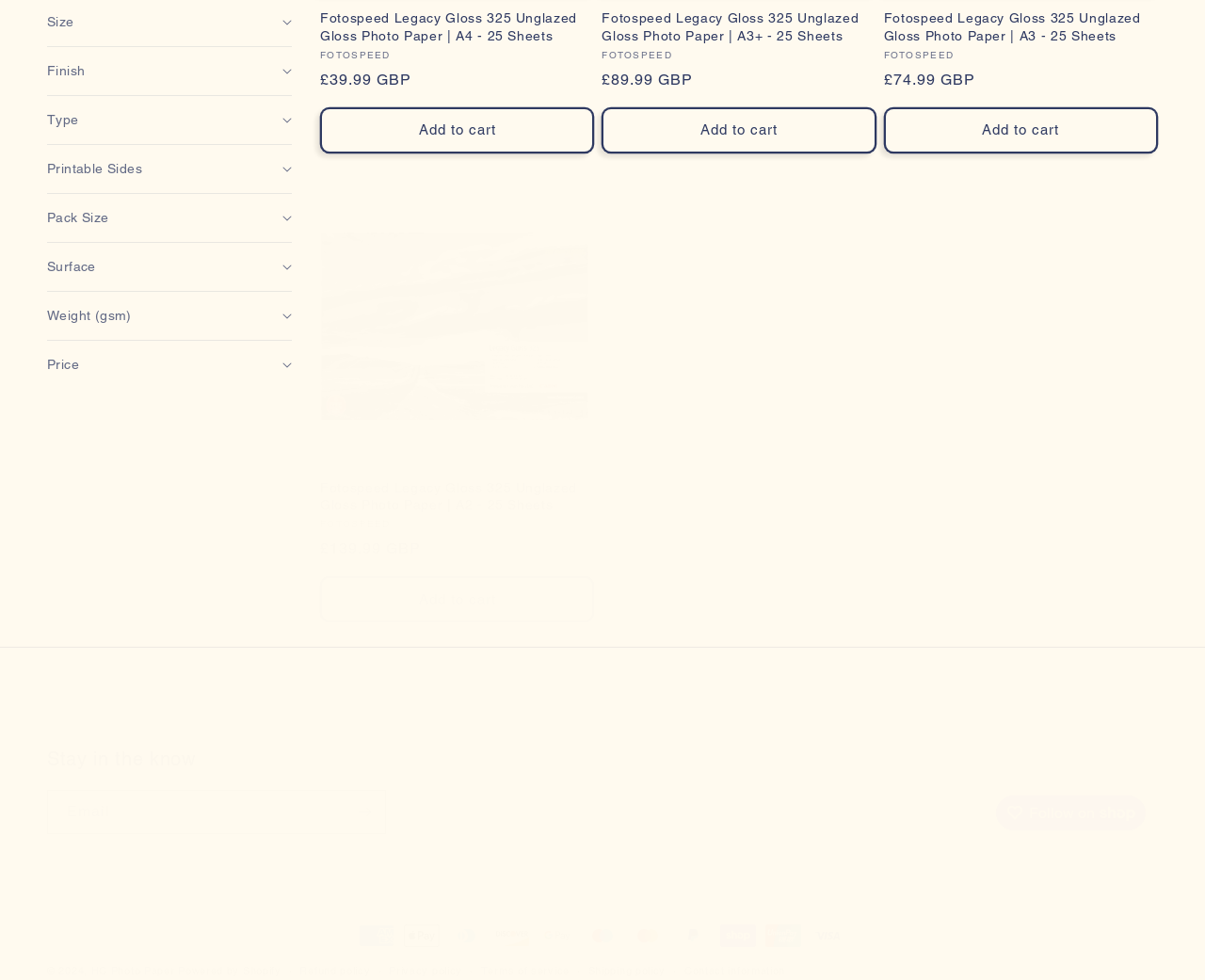Please specify the bounding box coordinates of the clickable region necessary for completing the following instruction: "Click on About Us". The coordinates must consist of four float numbers between 0 and 1, i.e., [left, top, right, bottom].

None